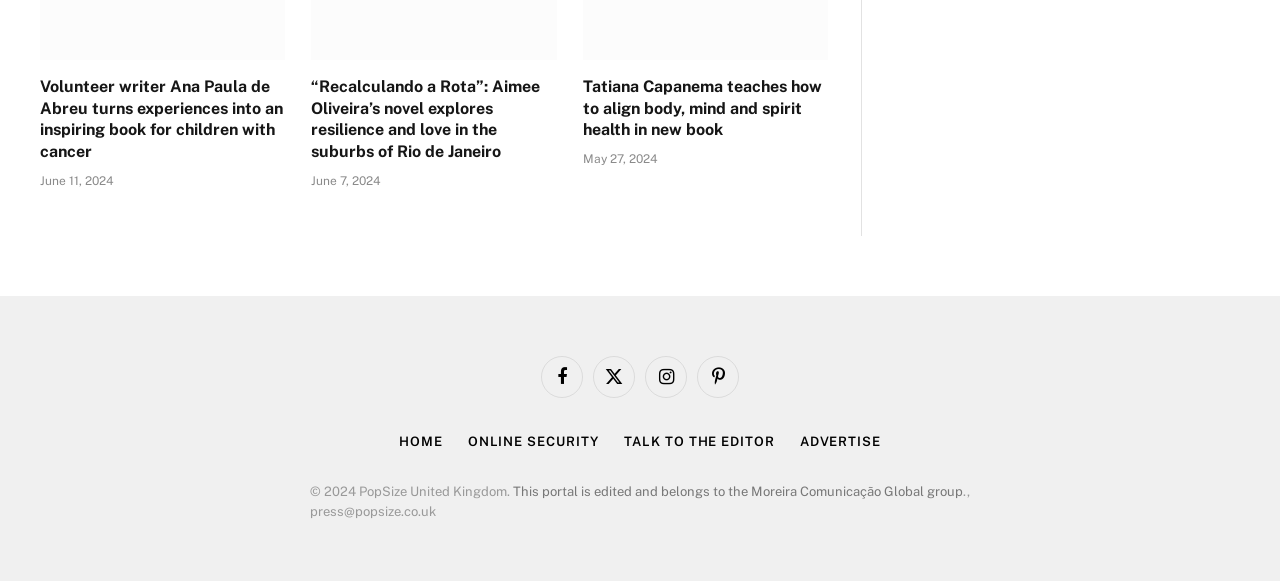Answer succinctly with a single word or phrase:
Who is the editor of this portal?

Moreira Comunicação Global group